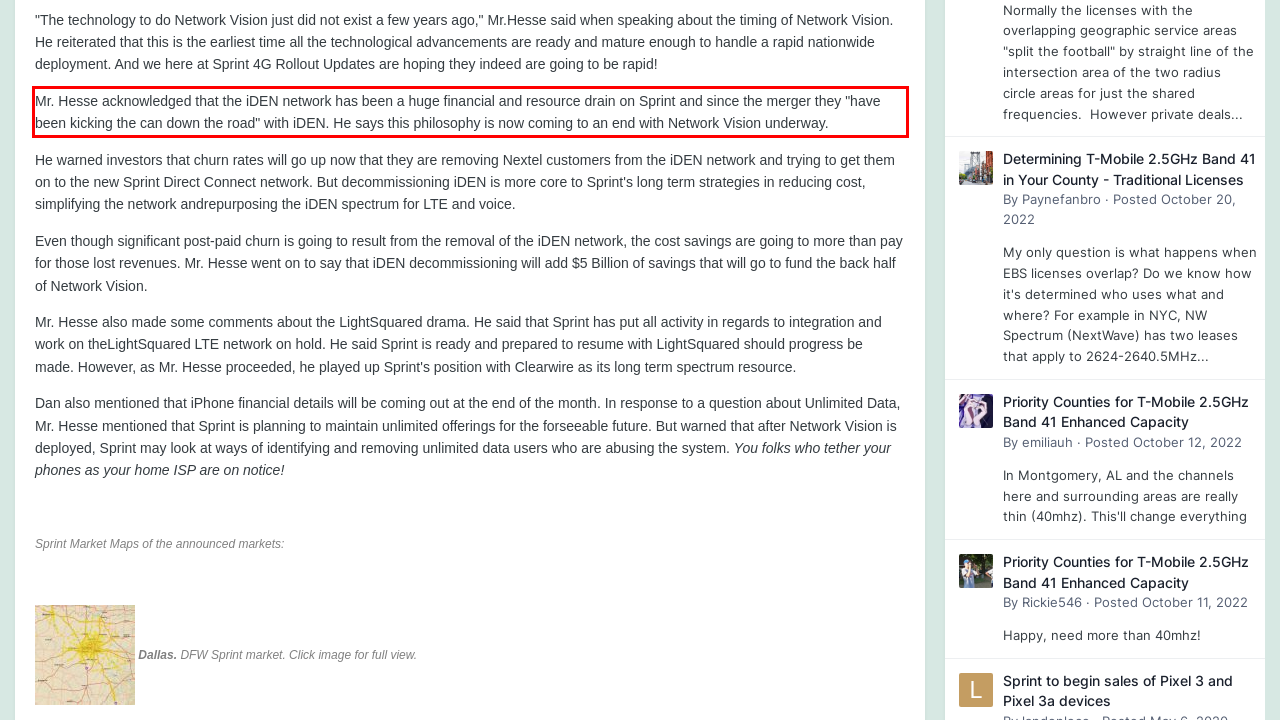Please look at the webpage screenshot and extract the text enclosed by the red bounding box.

Mr. Hesse acknowledged that the iDEN network has been a huge financial and resource drain on Sprint and since the merger they "have been kicking the can down the road" with iDEN. He says this philosophy is now coming to an end with Network Vision underway.